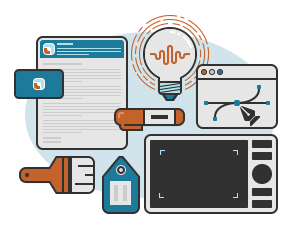Interpret the image and provide an in-depth description.

The image represents a vibrant collage related to branding and illustration, which captures elements of creativity and design. Prominently featured are a light bulb symbolizing innovative ideas, a paintbrush suggesting artistic flair, and a digital tablet indicating modern design practices. Accompanying these elements are a document and a business card, emphasizing the importance of professionalism and communication in the creative process. This visually engaging arrangement illustrates the diverse tools and concepts integral to the field of branding and illustration, reflecting a dynamic approach to user experience design.